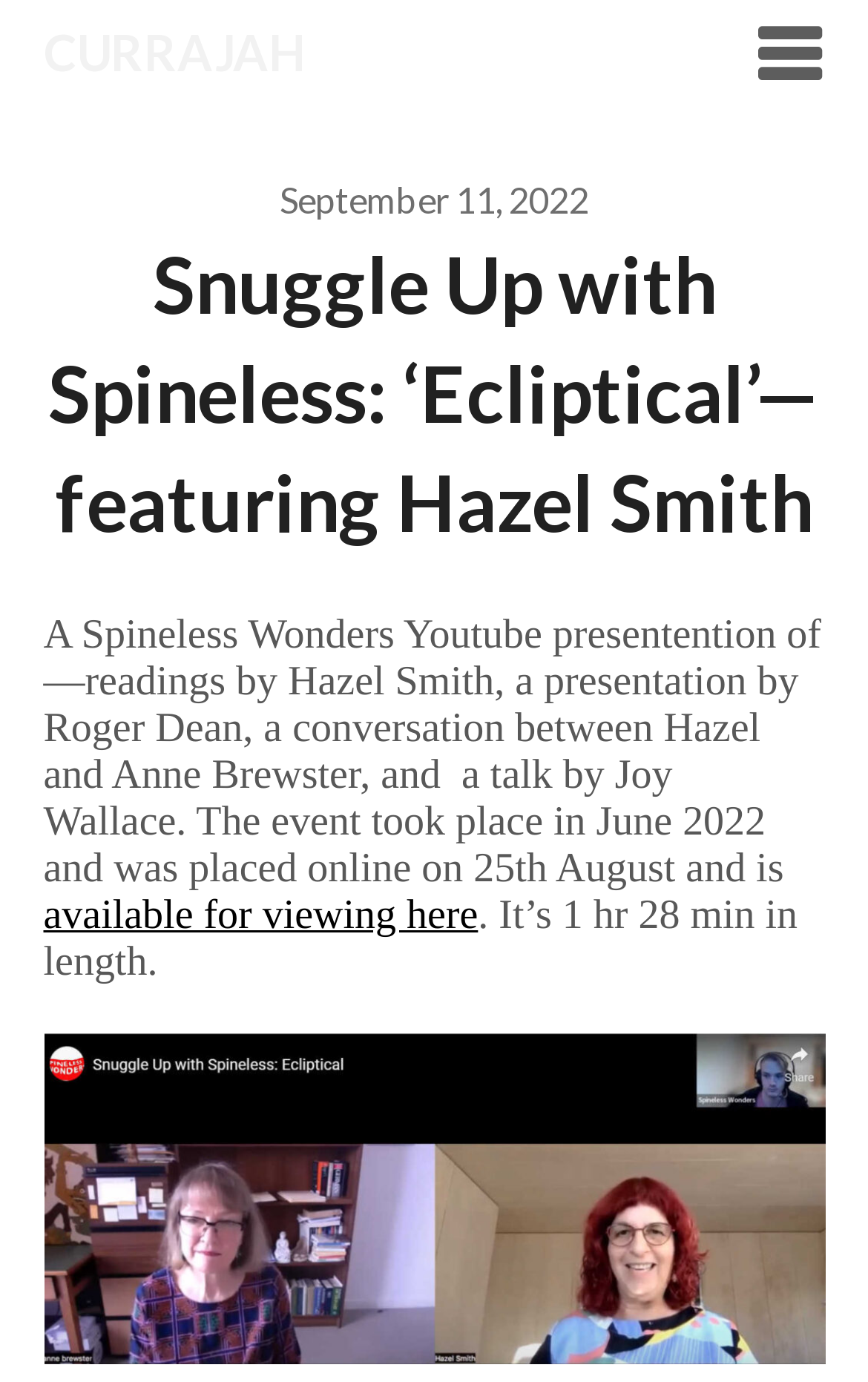Using details from the image, please answer the following question comprehensively:
Who is the author of the reading?

I found the author's name by reading the text description on the webpage, which mentions 'readings by Hazel Smith'.